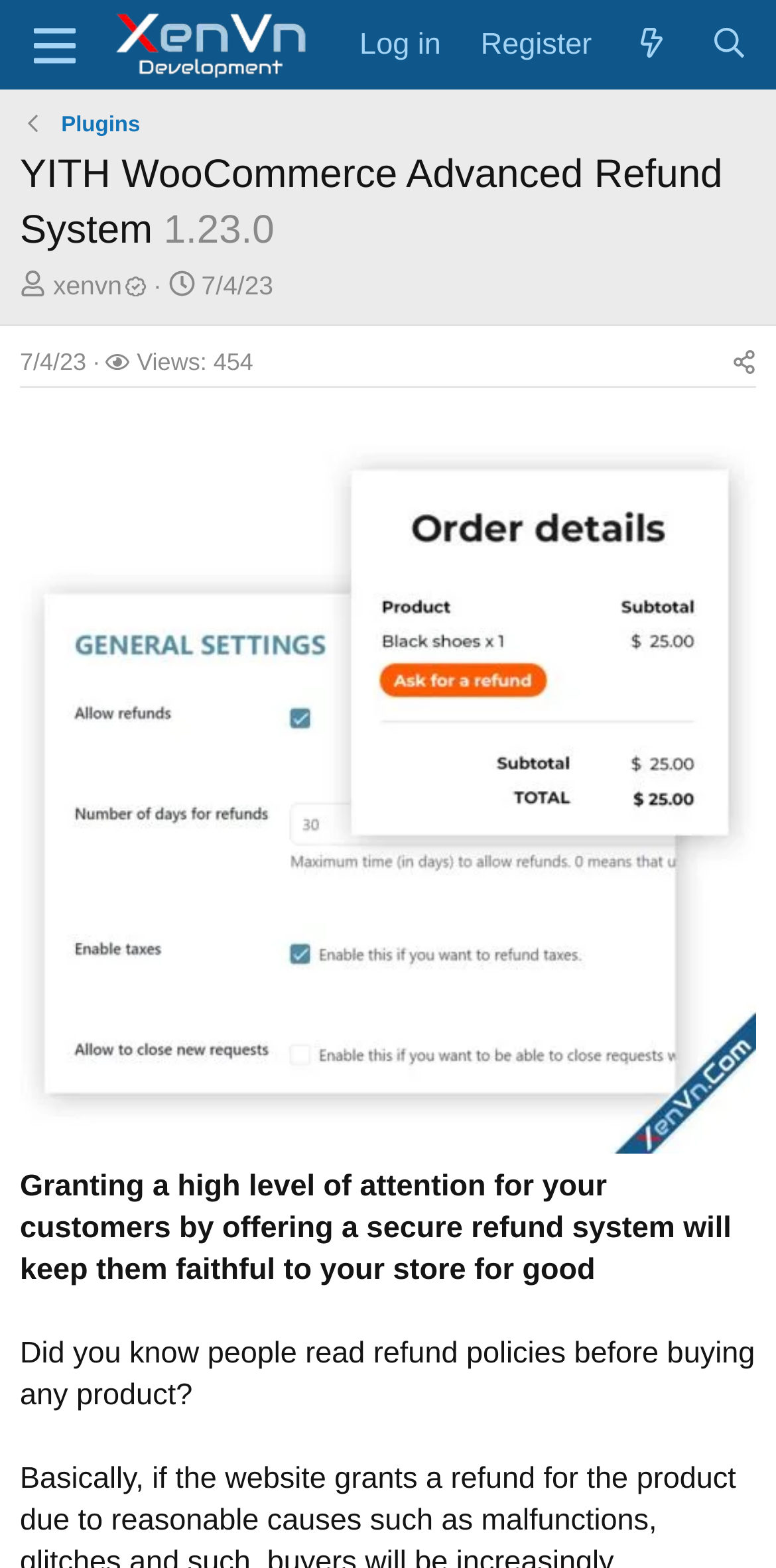Select the bounding box coordinates of the element I need to click to carry out the following instruction: "Search for something".

None